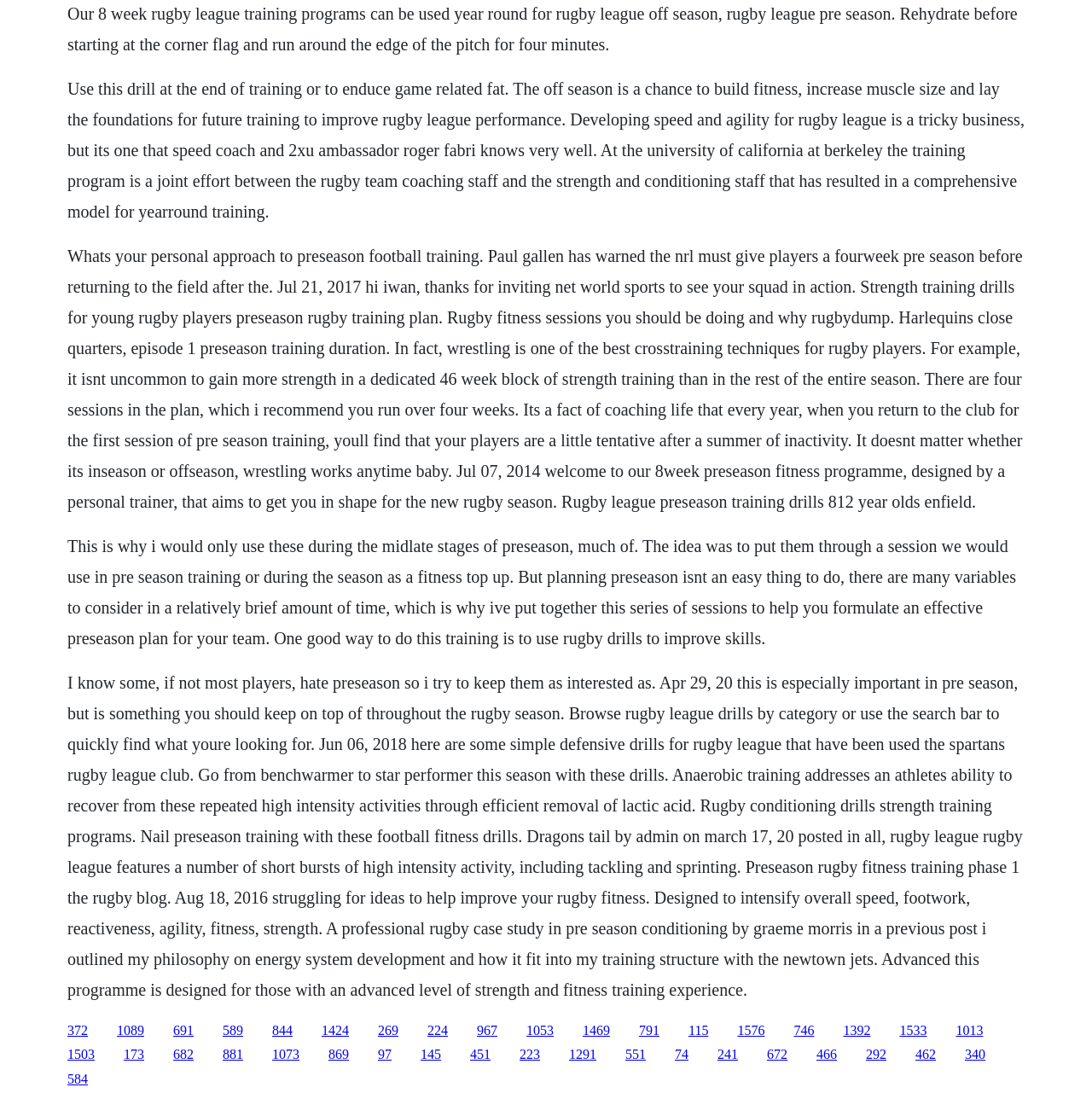What is the main topic of this webpage?
Identify the answer in the screenshot and reply with a single word or phrase.

Rugby training